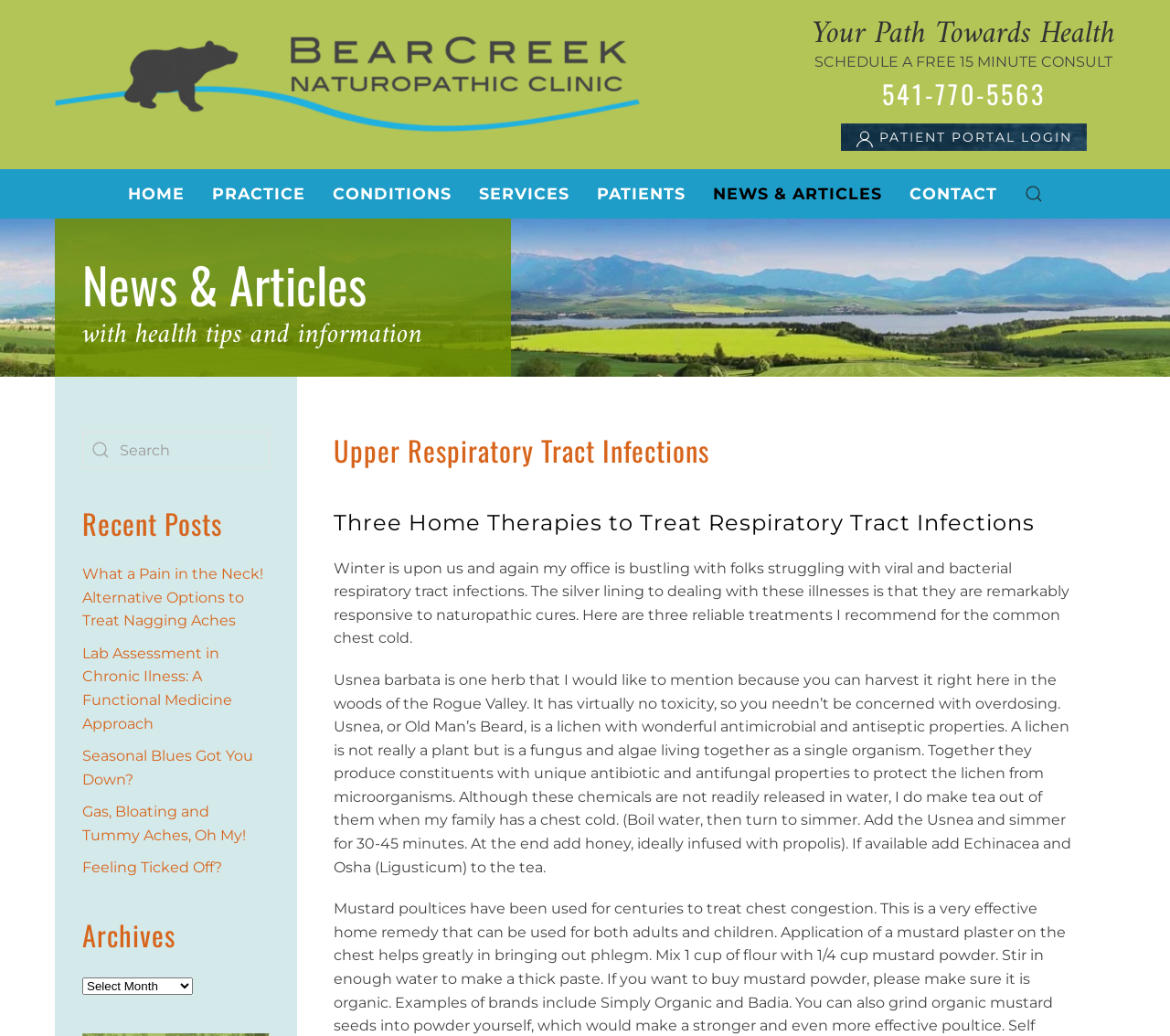Identify the bounding box coordinates of the element that should be clicked to fulfill this task: "Get your free report". The coordinates should be provided as four float numbers between 0 and 1, i.e., [left, top, right, bottom].

None